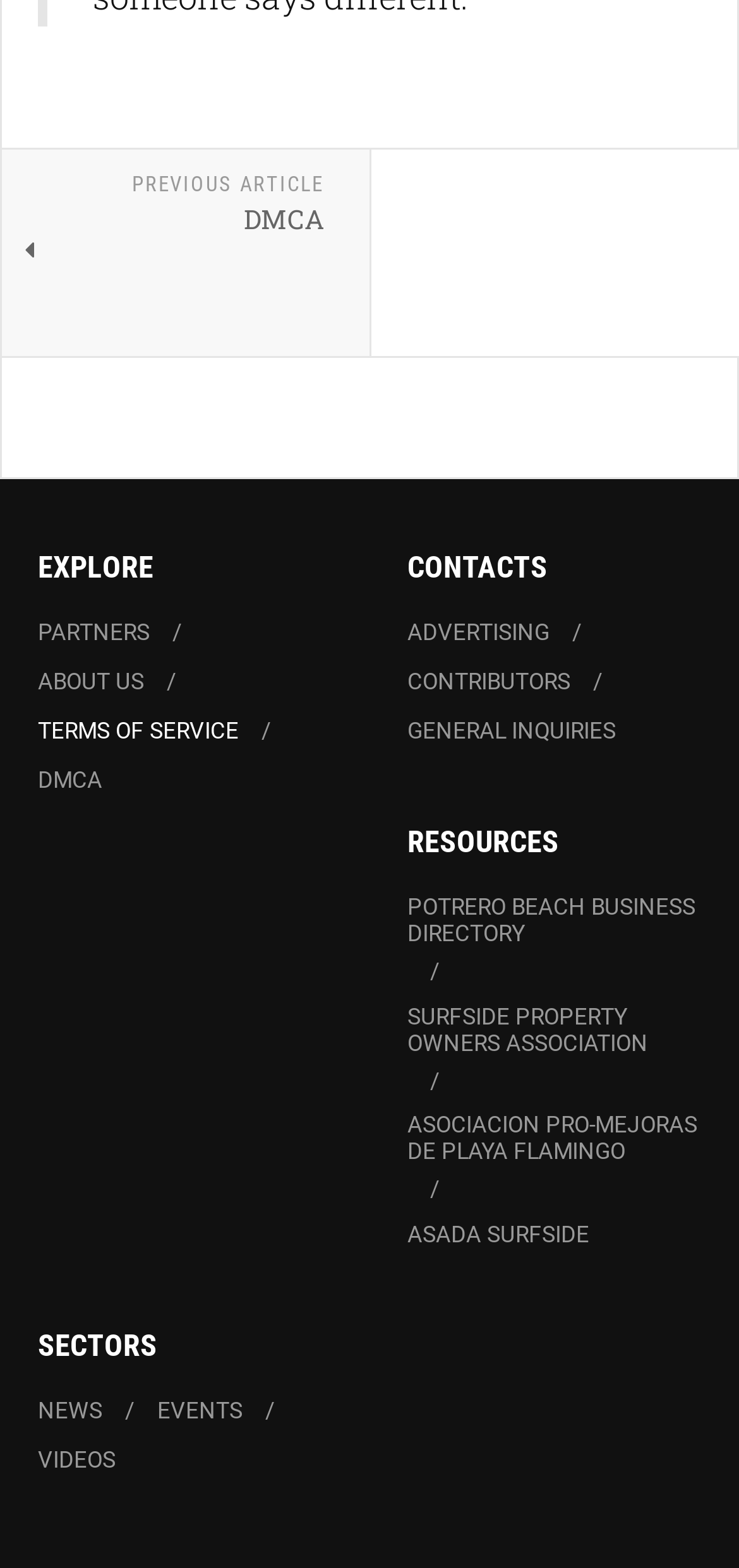Please locate the bounding box coordinates of the element that should be clicked to complete the given instruction: "explore the website".

[0.051, 0.351, 0.208, 0.374]